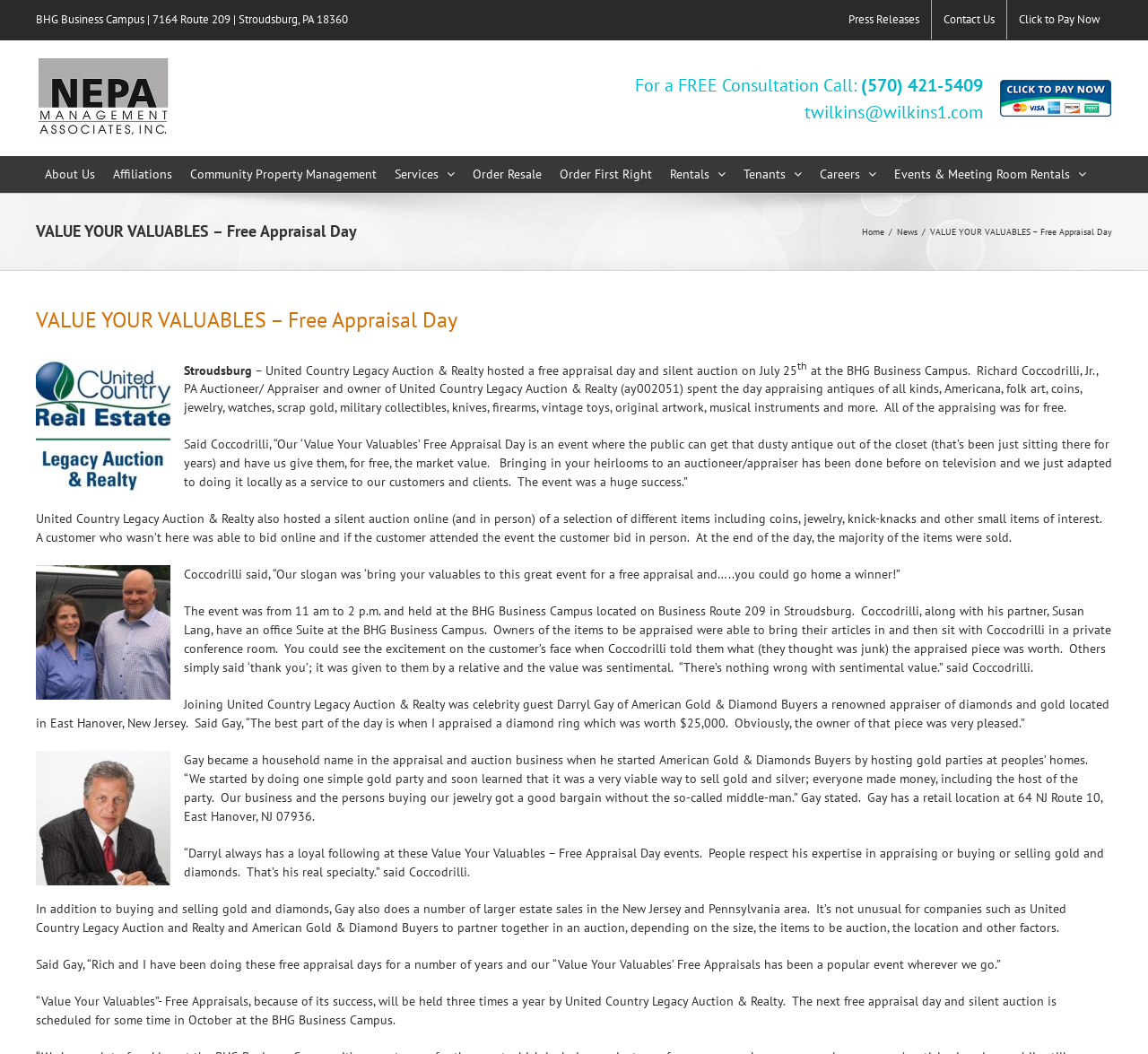Using the description "Events & Meeting Room Rentals", predict the bounding box of the relevant HTML element.

[0.771, 0.148, 0.954, 0.182]